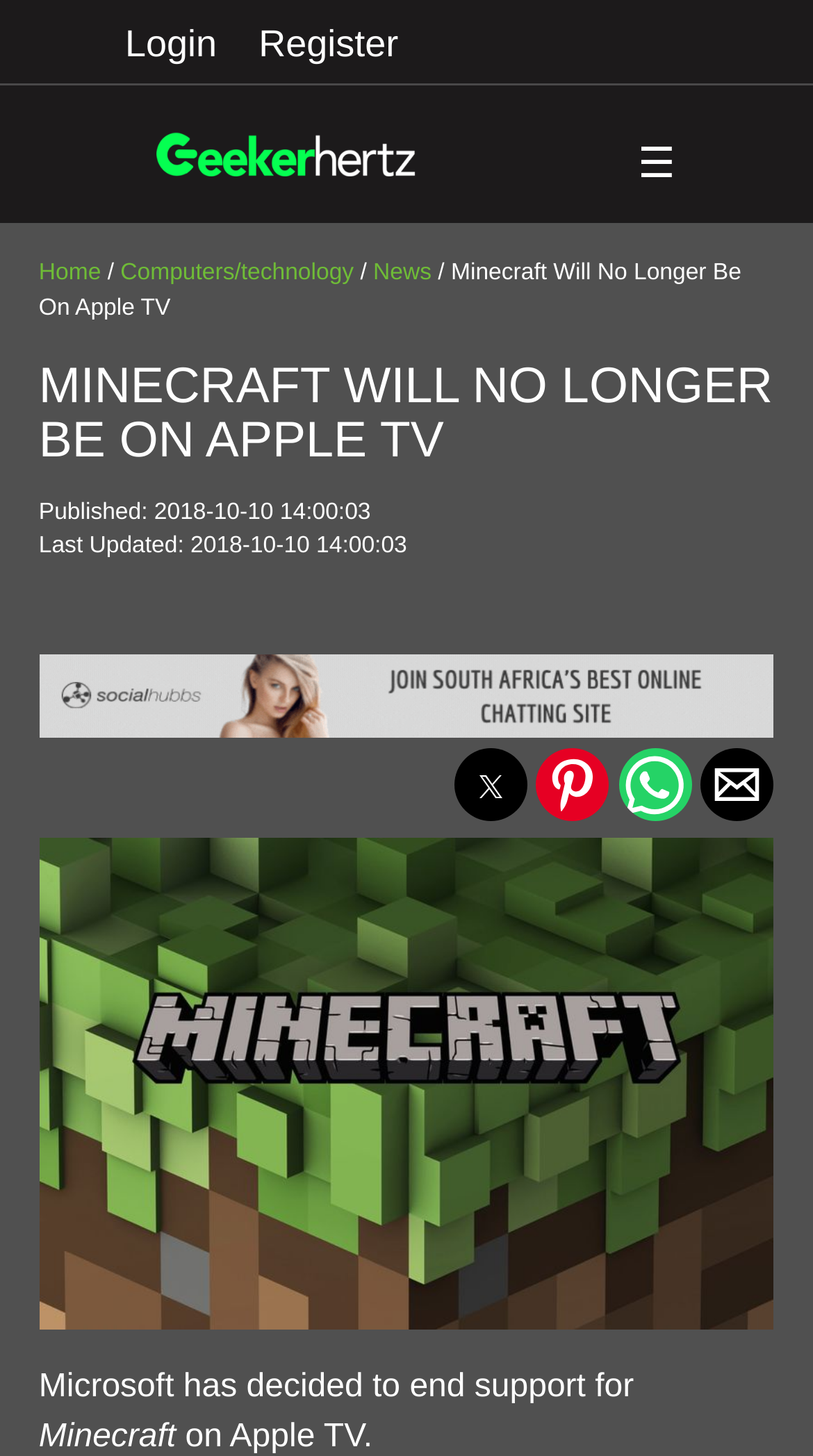Describe all significant elements and features of the webpage.

The webpage is about the news that Microsoft has decided to end support for Minecraft on Apple TV. At the top left corner, there are three links: "Login", "Register", and a logo link "Geekerhertz (Ghz) Logo" with an accompanying image. On the top right corner, there is a button with a "☰" symbol.

Below the top section, there is a header section with a series of links, including "Home", "Computers/technology", "News", and the title of the article "Minecraft Will No Longer Be On Apple TV". The title is also presented as a heading element.

Under the header section, there is a time section with two time elements, showing the published and last updated dates of the article. Below the time section, there are four social media buttons: "twitter", "pinterest", "whatsapp", and "email".

The main content of the article is presented as a link with the same title as the webpage, "Minecraft Will No Longer Be On Apple TV", accompanied by an image. The article text is not explicitly mentioned in the accessibility tree, but it is likely to be presented below the title and image.